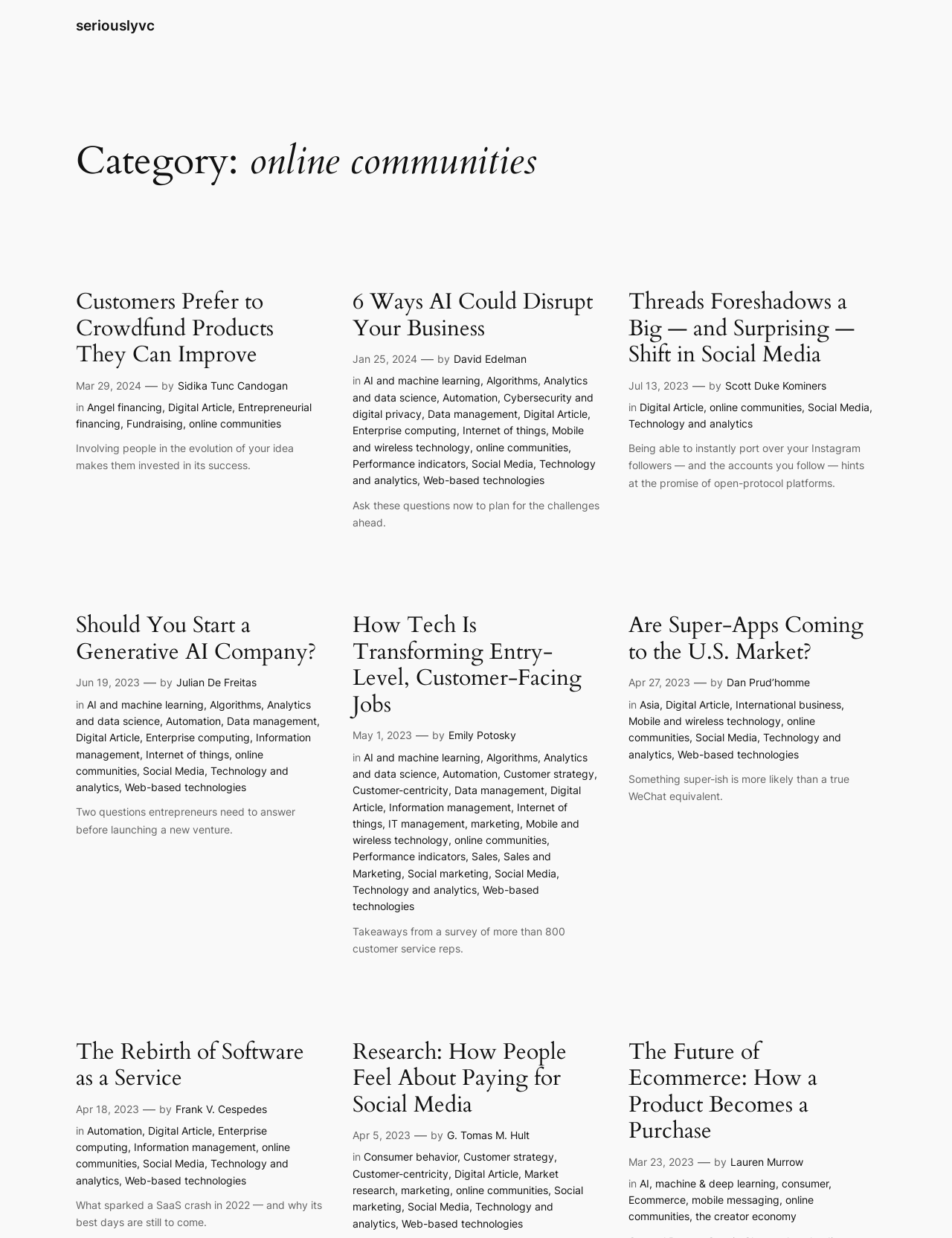Use the details in the image to answer the question thoroughly: 
What is the topic of the article 'Threads Foreshadows a Big — and Surprising — Shift in Social Media'?

The topic of the article 'Threads Foreshadows a Big — and Surprising — Shift in Social Media' can be determined by looking at the links below the article title, which include 'Social Media' and 'Technology and analytics', indicating that the article is related to Social Media.